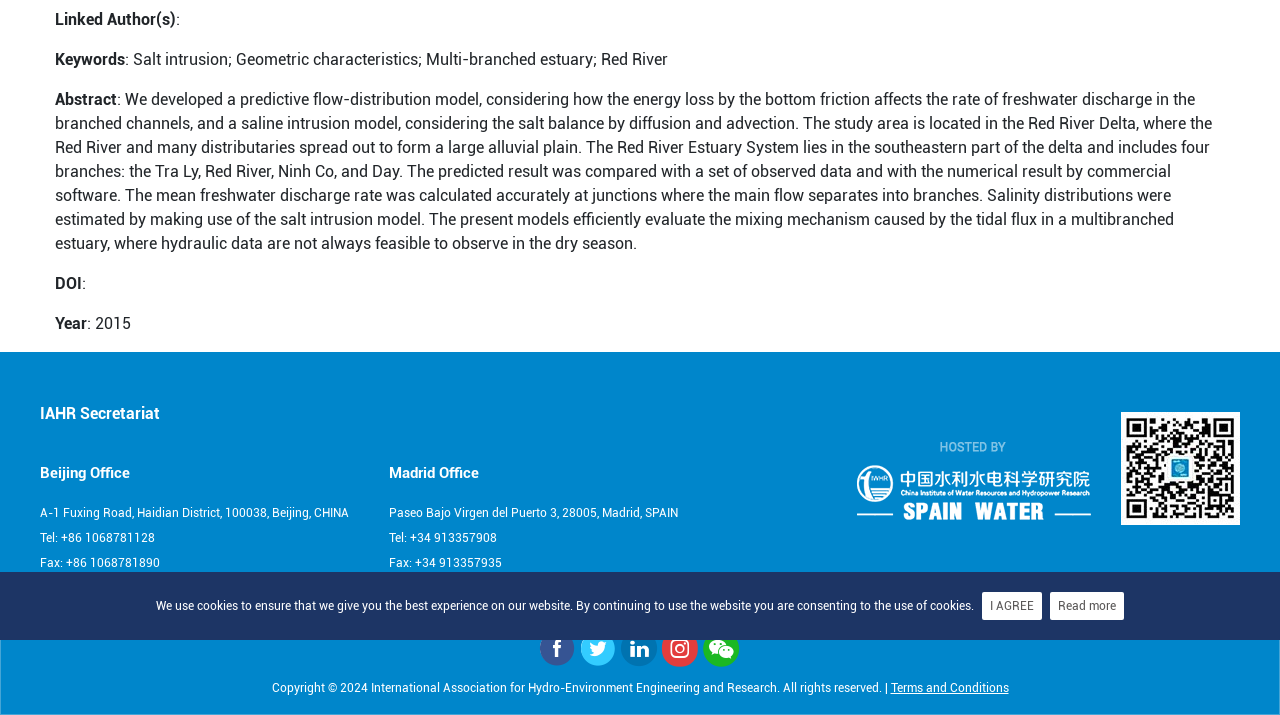Please provide the bounding box coordinates for the UI element as described: "Terms and Conditions". The coordinates must be four floats between 0 and 1, represented as [left, top, right, bottom].

[0.696, 0.952, 0.788, 0.972]